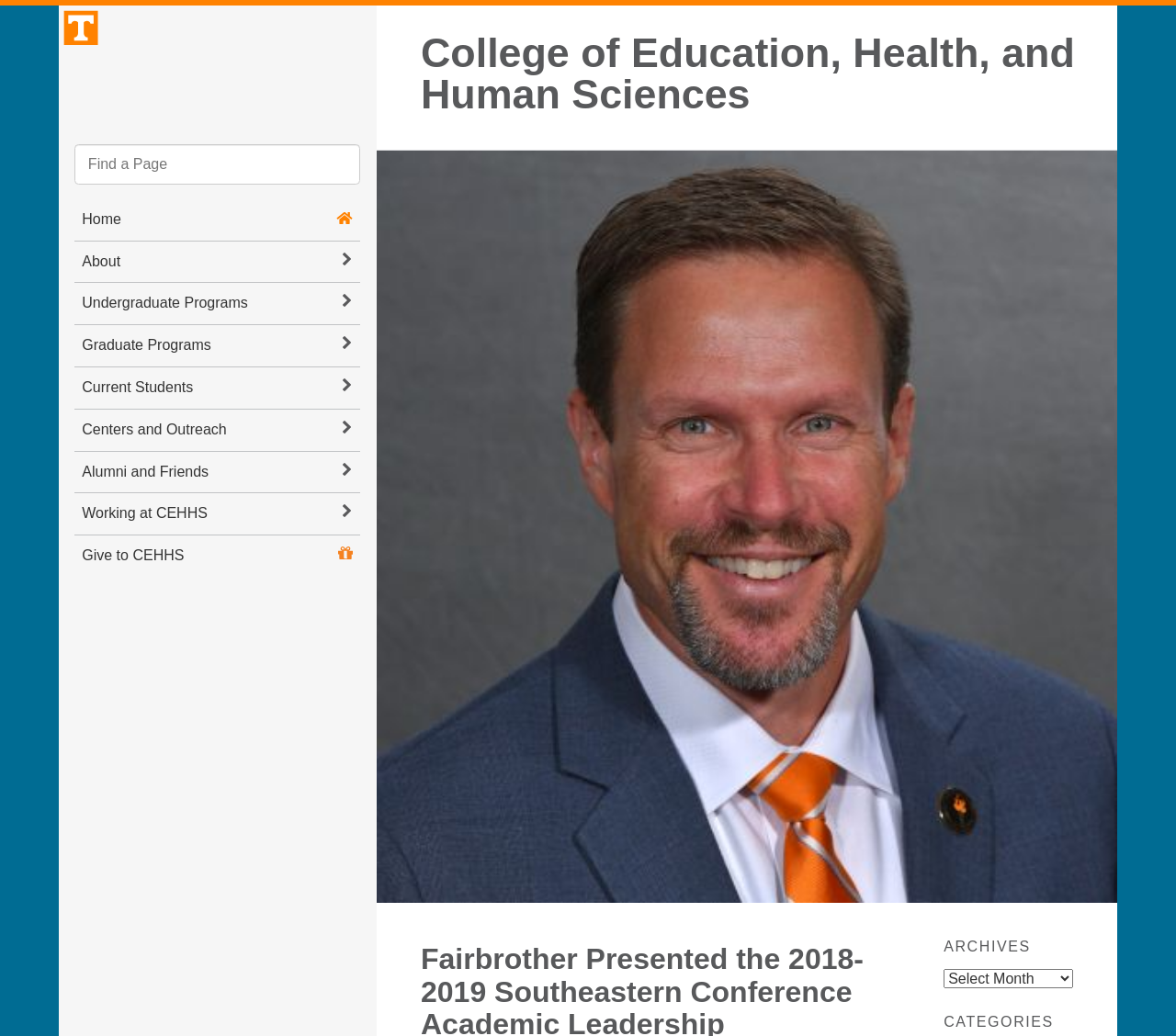Use the details in the image to answer the question thoroughly: 
What is the name of the person in the image?

I found the answer by looking at the image element with the description 'Jeffrey Fairbrother Interim Dean, Education, Health & Human Sciences' which is located in the middle of the page.